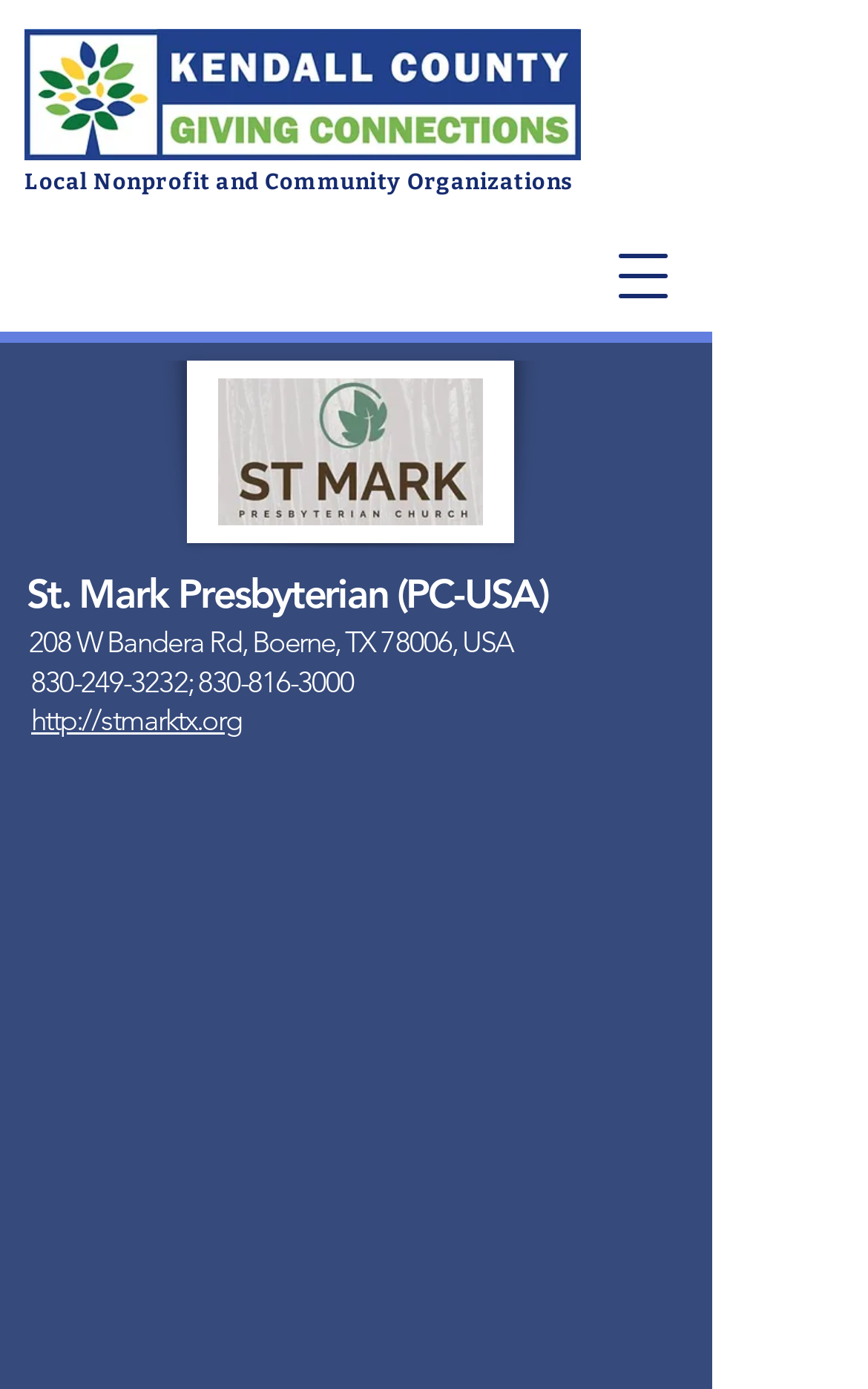What is the phone number of the church?
Answer with a single word or short phrase according to what you see in the image.

830-249-3232